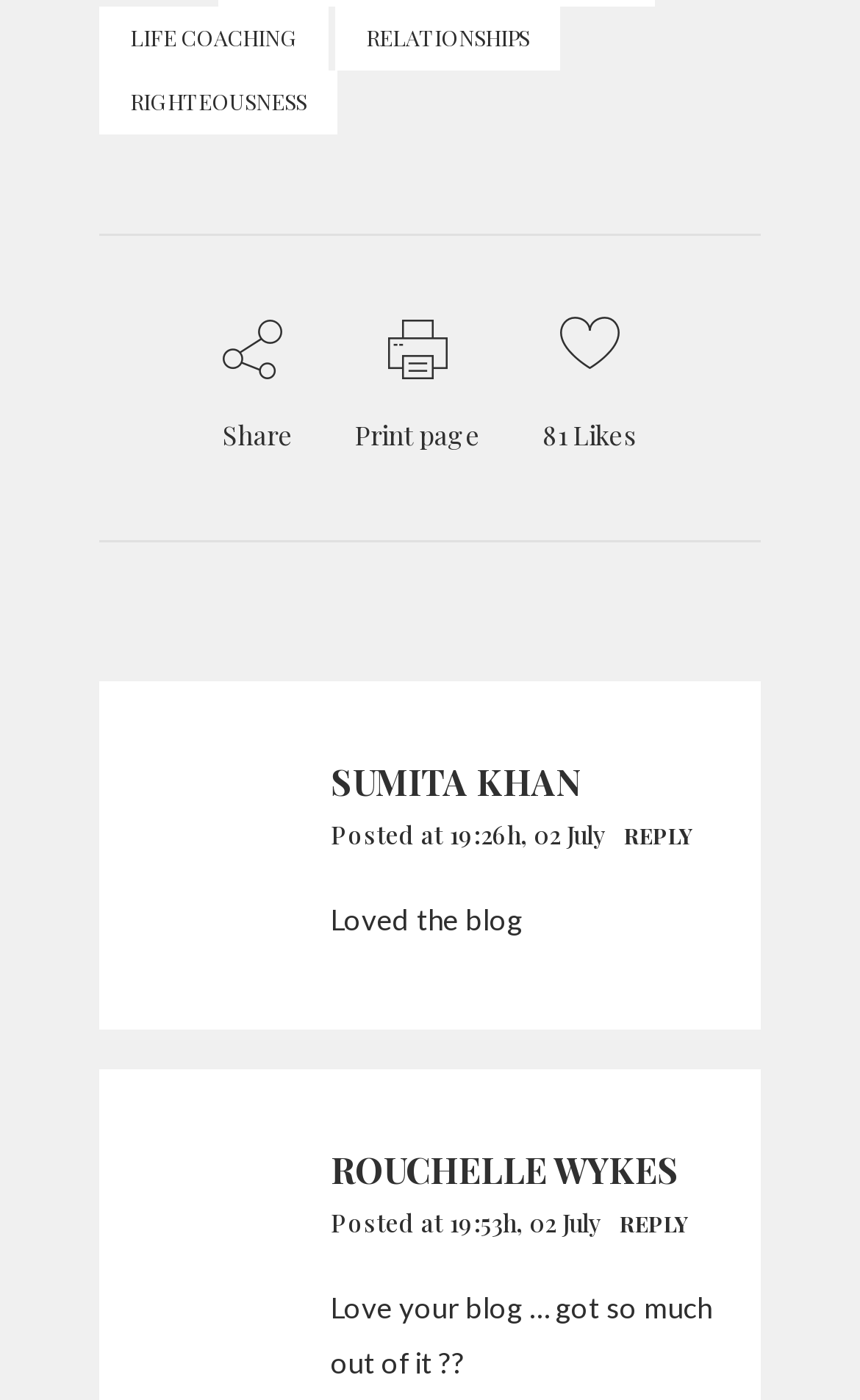Identify the bounding box for the described UI element: "Print page".

[0.413, 0.228, 0.559, 0.322]